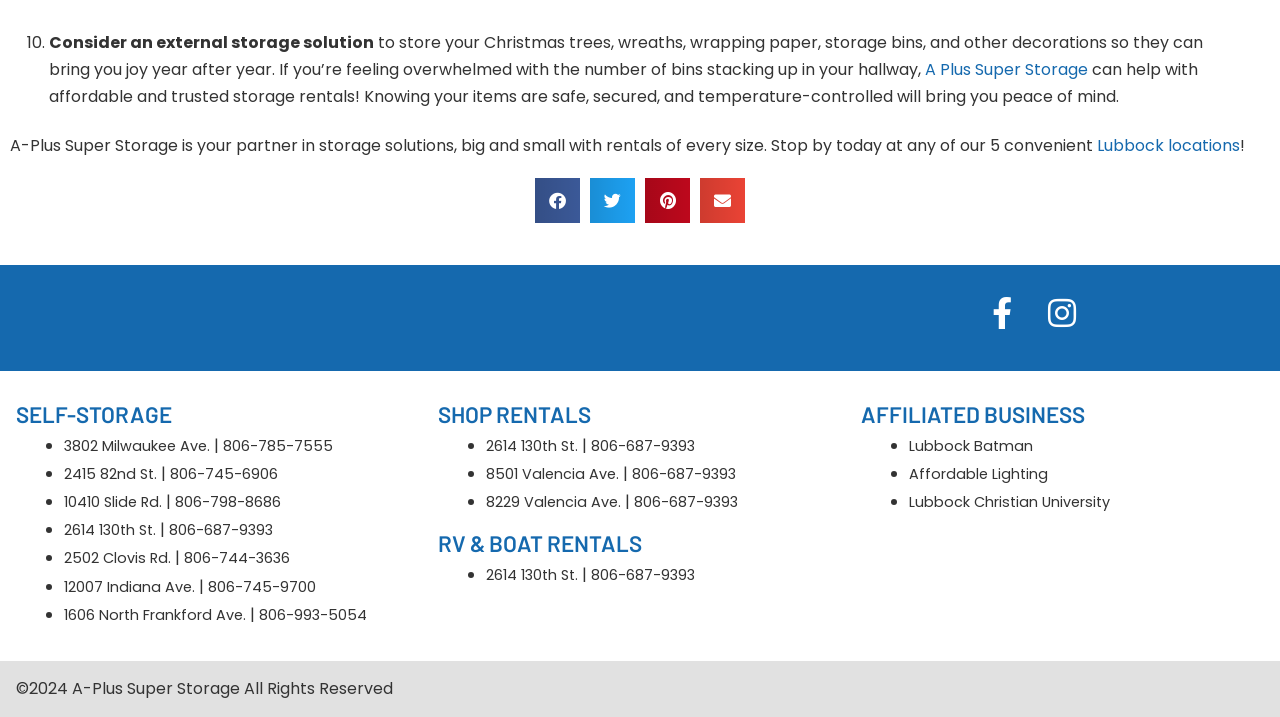Please determine the bounding box coordinates of the element's region to click for the following instruction: "Get storage rentals at '3802 Milwaukee Ave.'".

[0.05, 0.607, 0.164, 0.635]